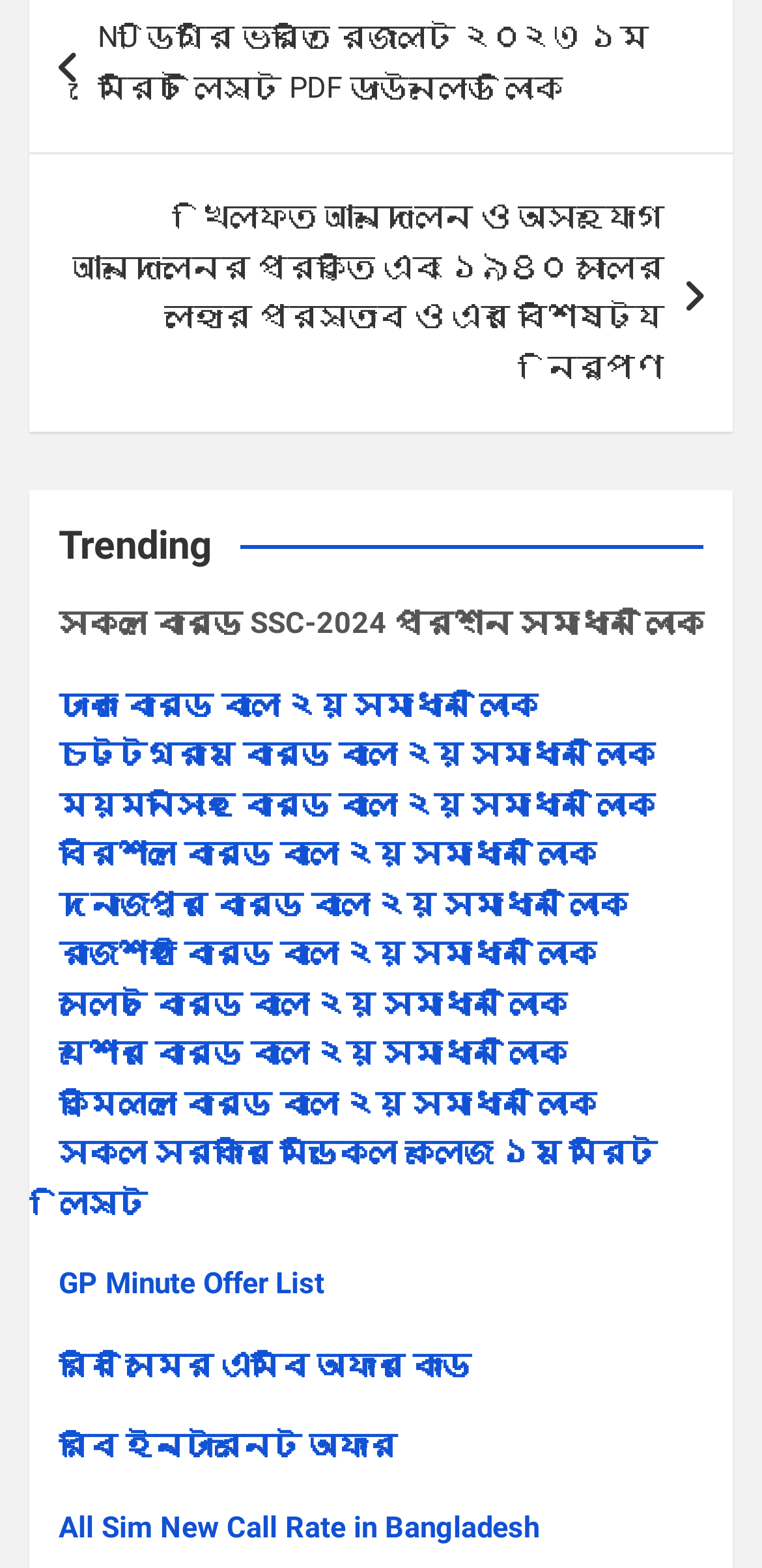Locate the bounding box coordinates of the element I should click to achieve the following instruction: "View all government medical college merit lists".

[0.077, 0.724, 0.862, 0.778]